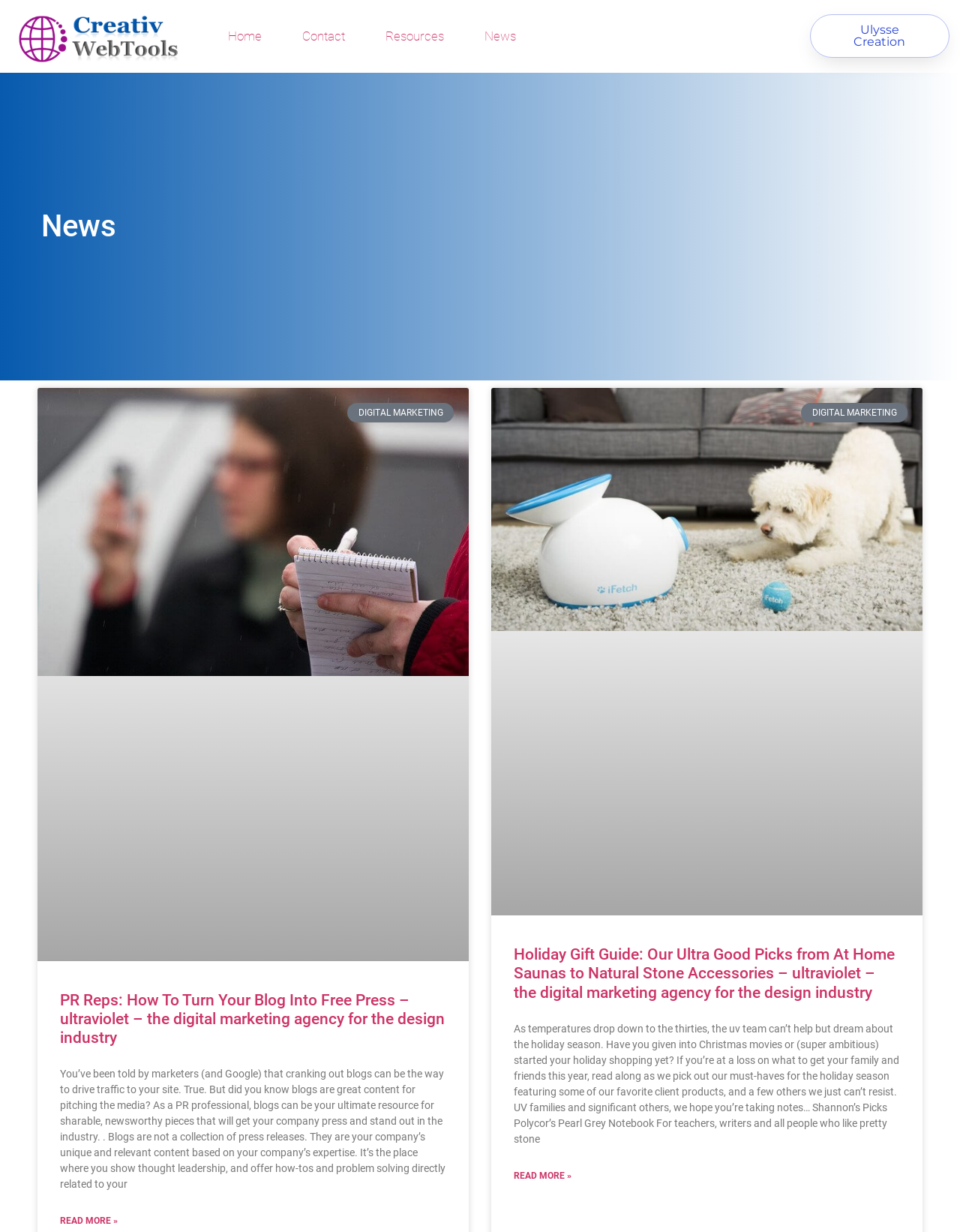Please identify the coordinates of the bounding box that should be clicked to fulfill this instruction: "Click the logo".

[0.017, 0.006, 0.192, 0.053]